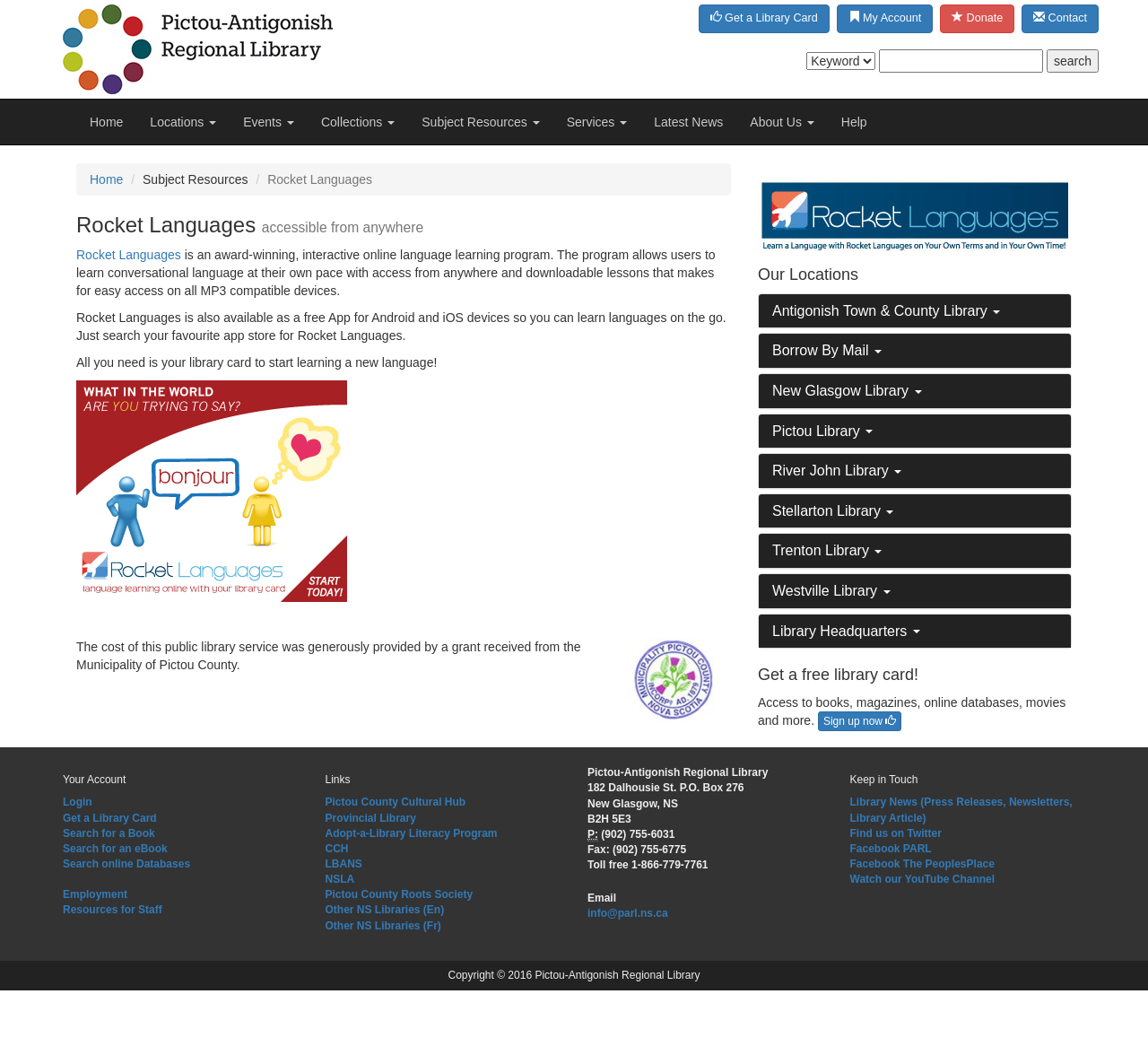What is the purpose of Rocket Languages?
Use the screenshot to answer the question with a single word or phrase.

Learn conversational language